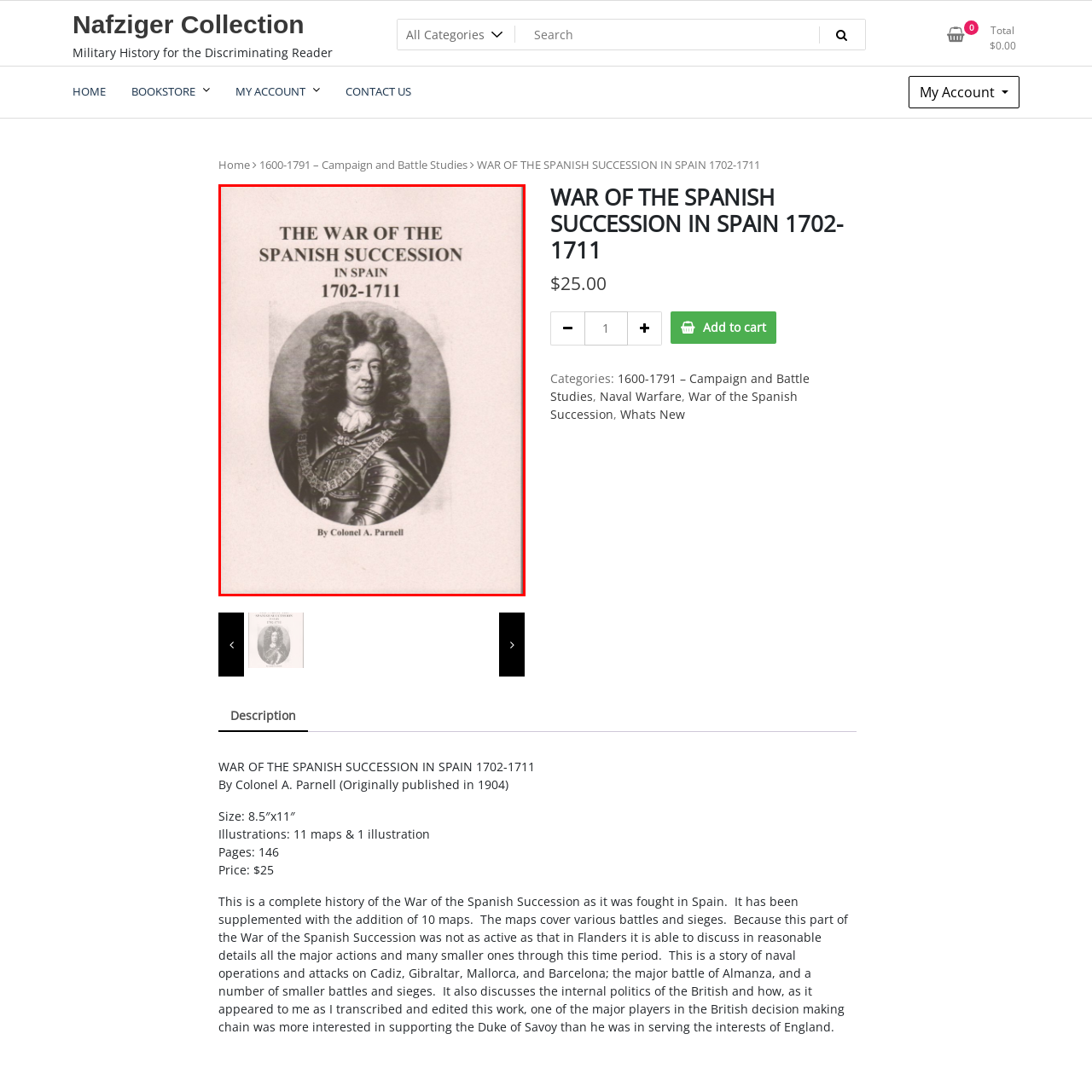Craft a comprehensive description of the image located inside the red boundary.

The image showcases the cover of the book "The War of the Spanish Succession in Spain 1702-1711," authored by Colonel A. Parnell. Centered prominently is a historical portrait of a man wearing elaborate armor, indicative of military stature, framed by a stylized title. The book's title, rendered in a bold, classical font, emphasizes the focus on a significant conflict in military history, while the author's name appears at the bottom, suggesting insight from a knowledgeable figure. This publication, with its grounded historical content, likely delves into the complexities and pivotal moments of the war fought in Spain, encompassing battles, sieges, and the broader political landscape of the era. The overall design reflects a traditional scholarly aesthetic, appealing to readers interested in detailed military history.